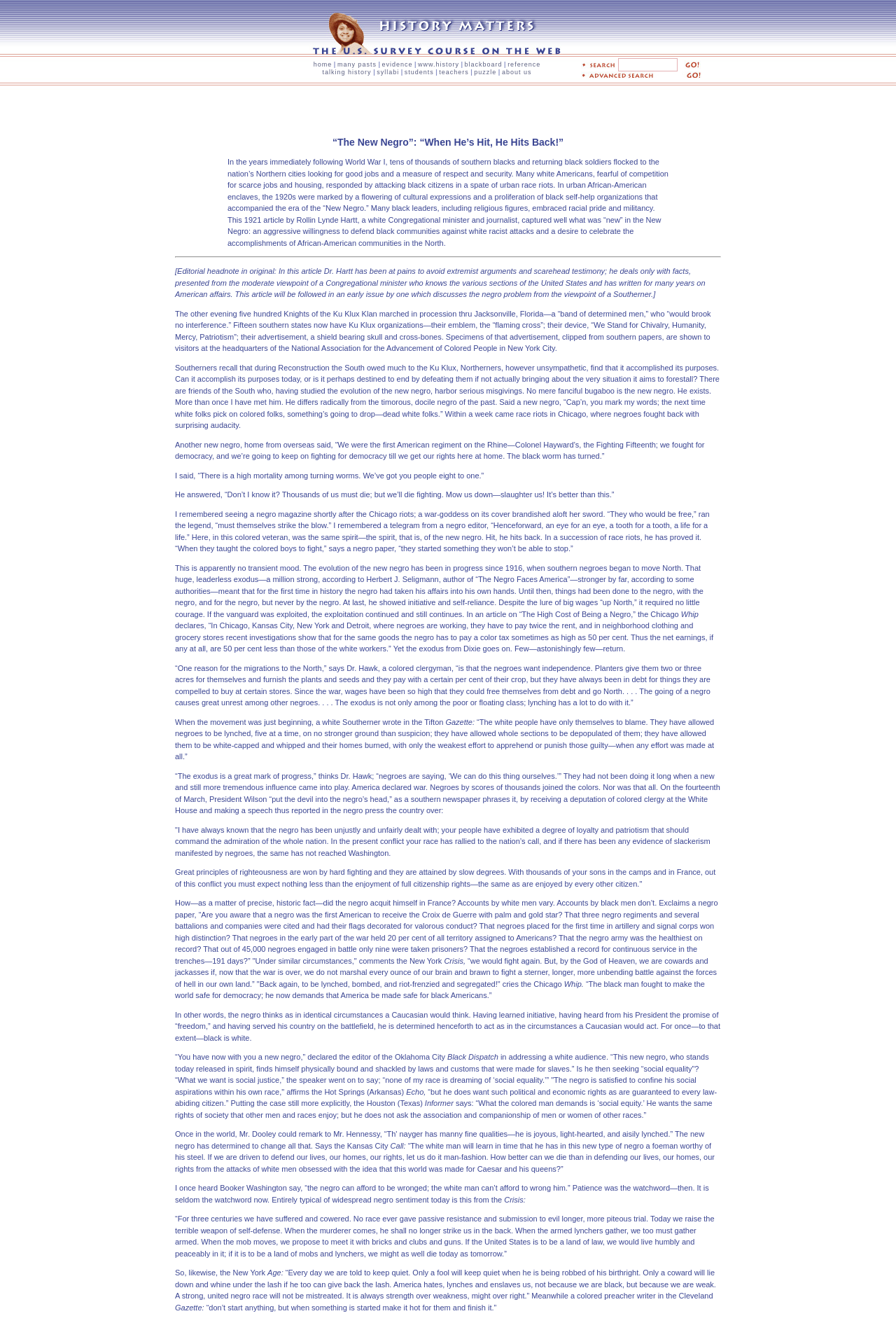Determine the bounding box coordinates of the target area to click to execute the following instruction: "go to advanced search."

[0.648, 0.053, 0.783, 0.06]